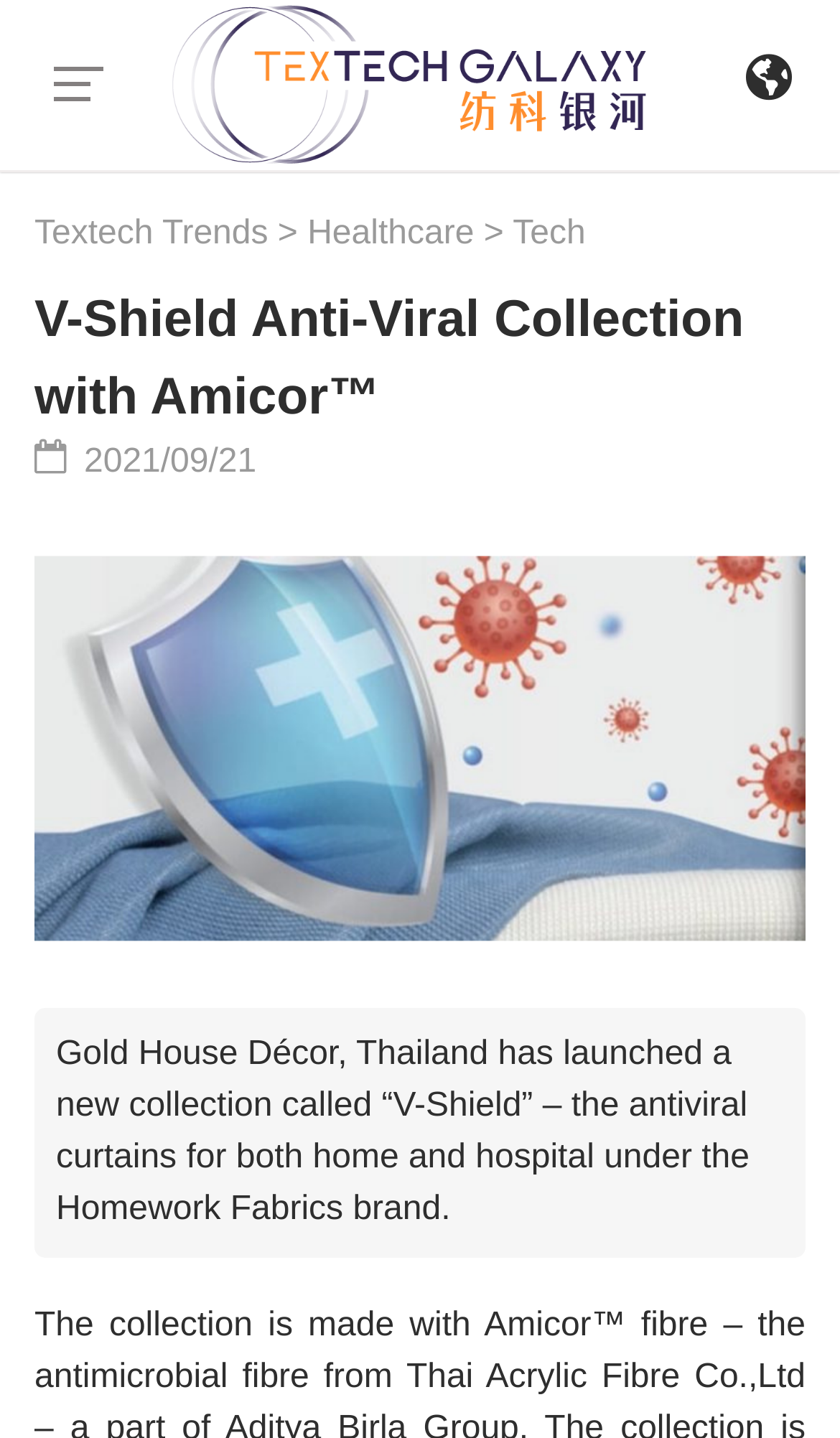What is the date of the news article?
Please give a detailed and elaborate explanation in response to the question.

I found the answer by looking at the static text element with the date format, which is '2021/09/21'.